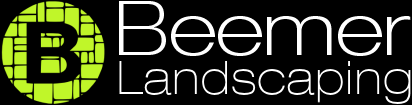Generate a detailed narrative of the image.

The image showcases the logo of Beemer Landscaping, featuring a bold, stylized letter "B" in a vibrant green circle, set against a contrasting black background. The brand name "Beemer Landscaping" is elegantly displayed beside the icon, with "Beemer" rendered in larger, distinctive font. This logo represents Beemer Landscaping, a company dedicated to providing quality landscaping services in Des Moines, Iowa, and its surrounding areas. The visual design emphasizes a modern aesthetic, reflecting the company's commitment to contemporary landscaping solutions.